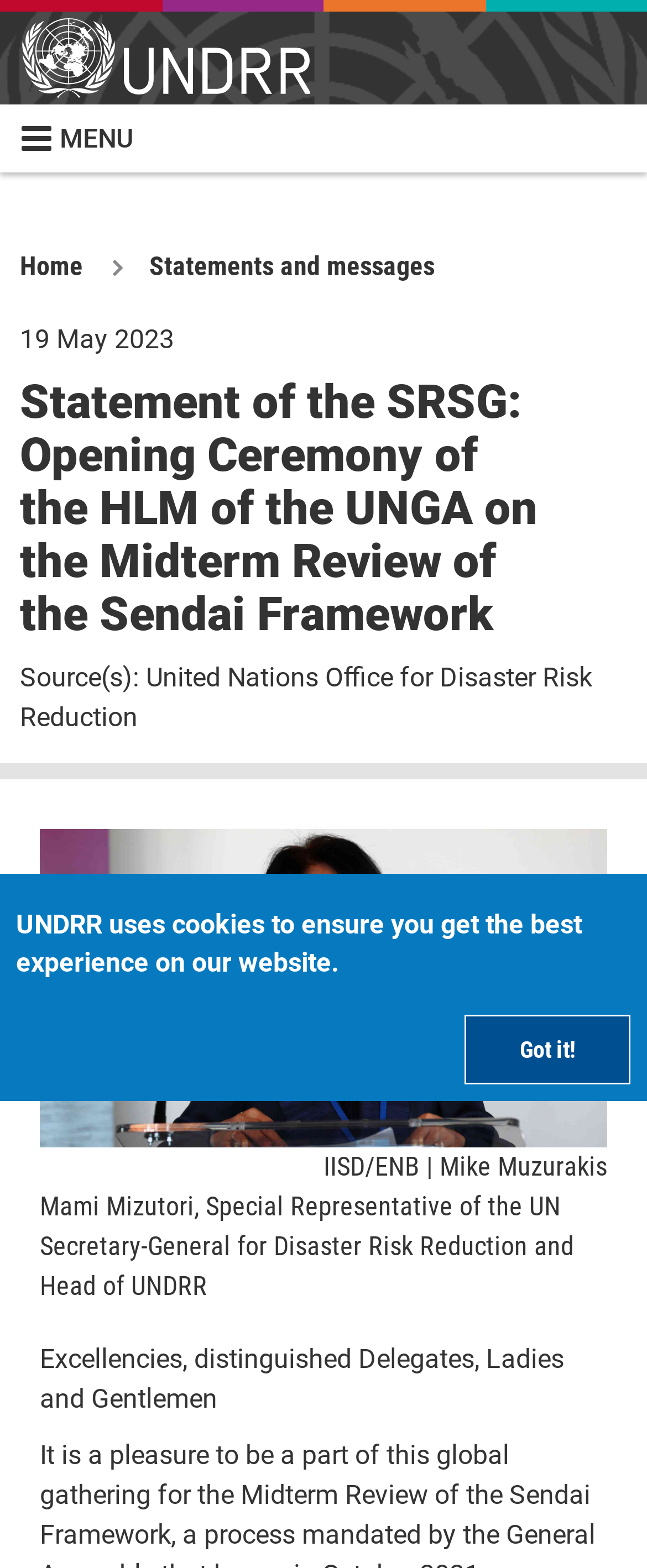Based on the description "Got it!", find the bounding box of the specified UI element.

[0.719, 0.647, 0.975, 0.692]